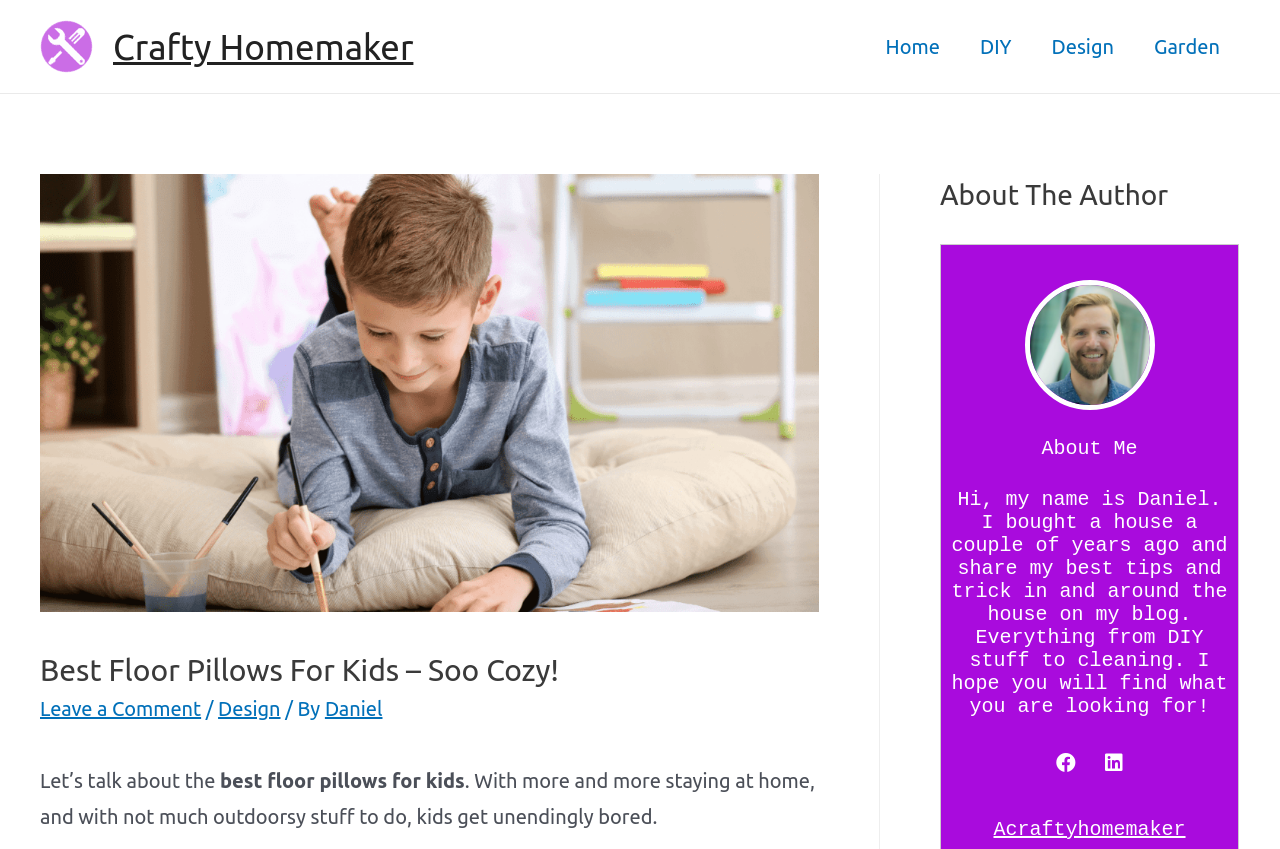What is the name of the blog?
Answer the question in as much detail as possible.

The blog's name is mentioned in the link at the bottom of the webpage, which says 'Acraftyhomemaker'. This suggests that the blog is called 'A Crafty Homemaker' and is likely focused on sharing creative and practical ideas for home and family.